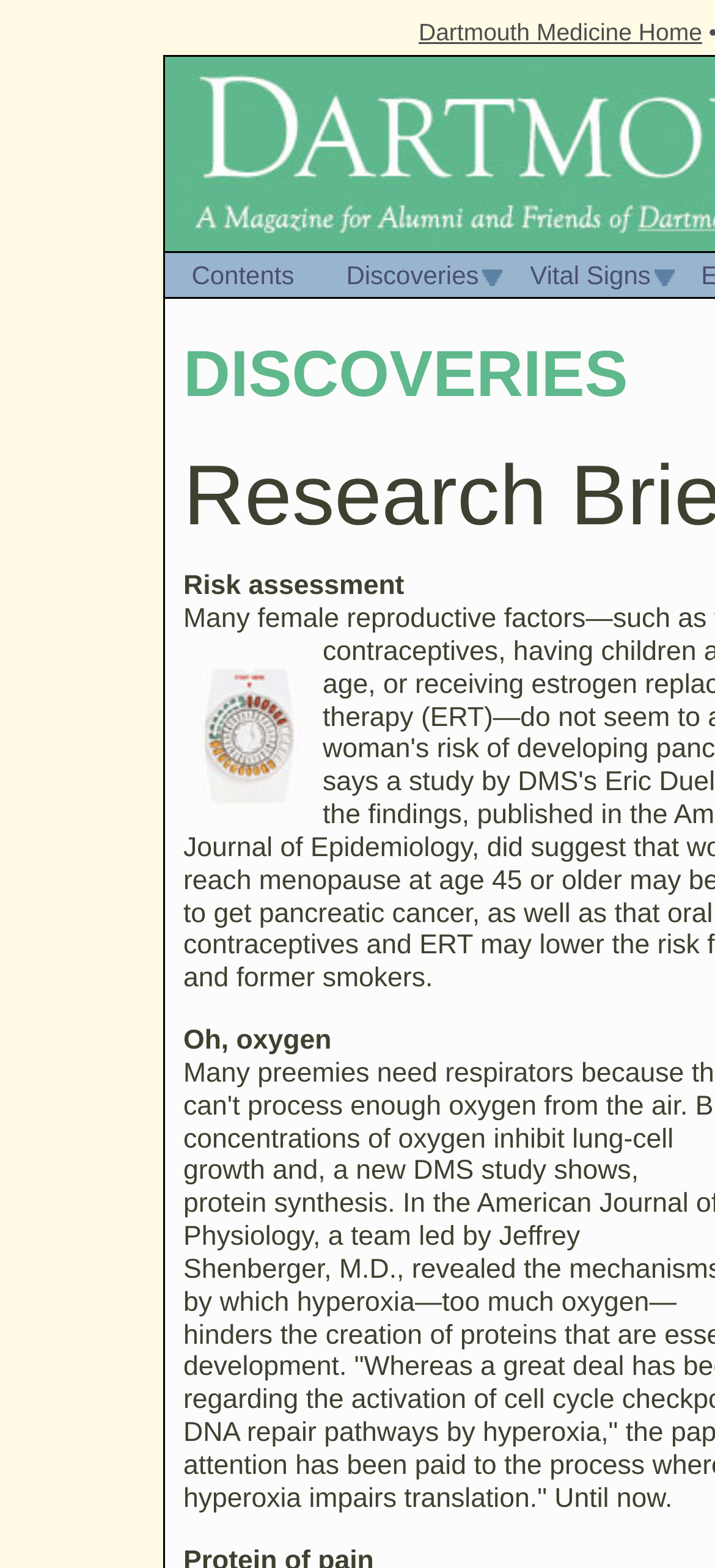Extract the bounding box coordinates for the HTML element that matches this description: "Vital Signs". The coordinates should be four float numbers between 0 and 1, i.e., [left, top, right, bottom].

[0.705, 0.161, 0.946, 0.189]